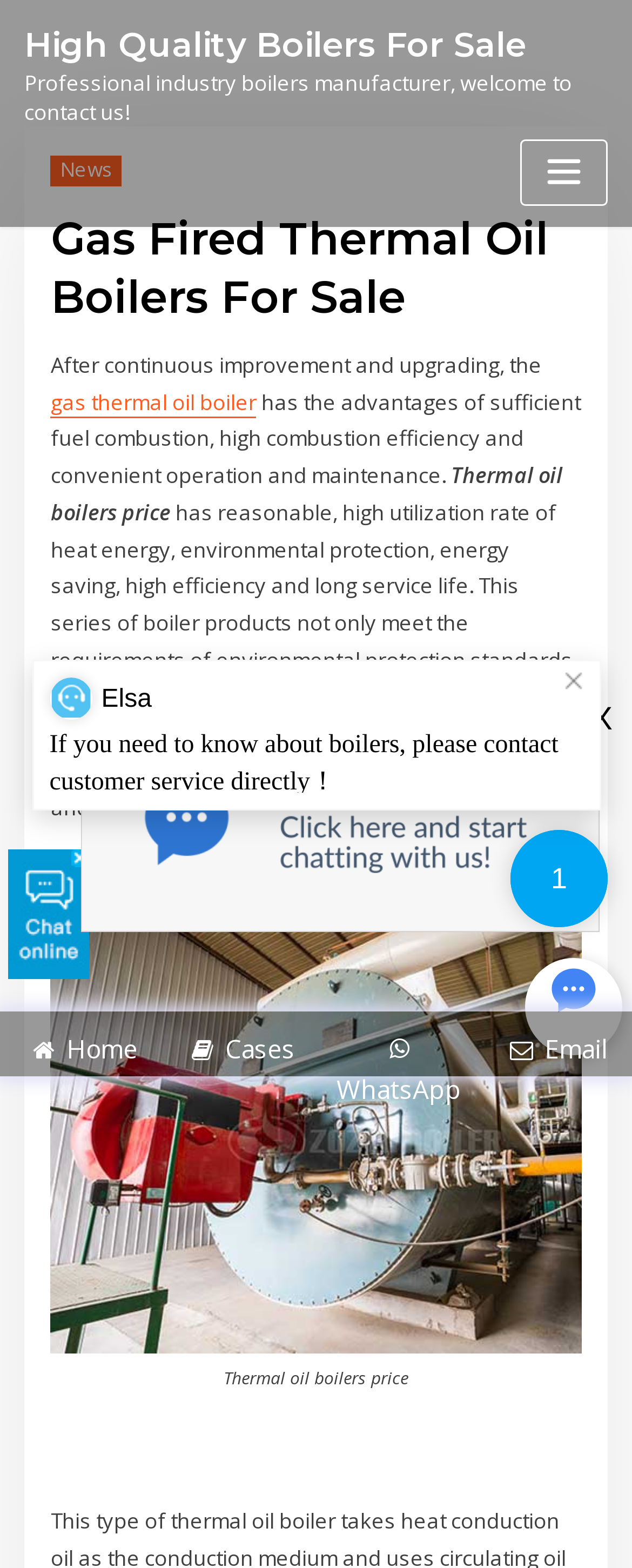Using the elements shown in the image, answer the question comprehensively: What industries use thermal oil boilers?

According to the webpage content, thermal oil boilers are widely used in various industries, including textile, food, rubber, chemical industry, medicine, enterprise organs, hotels, and schools, which is mentioned in the description of the webpage.